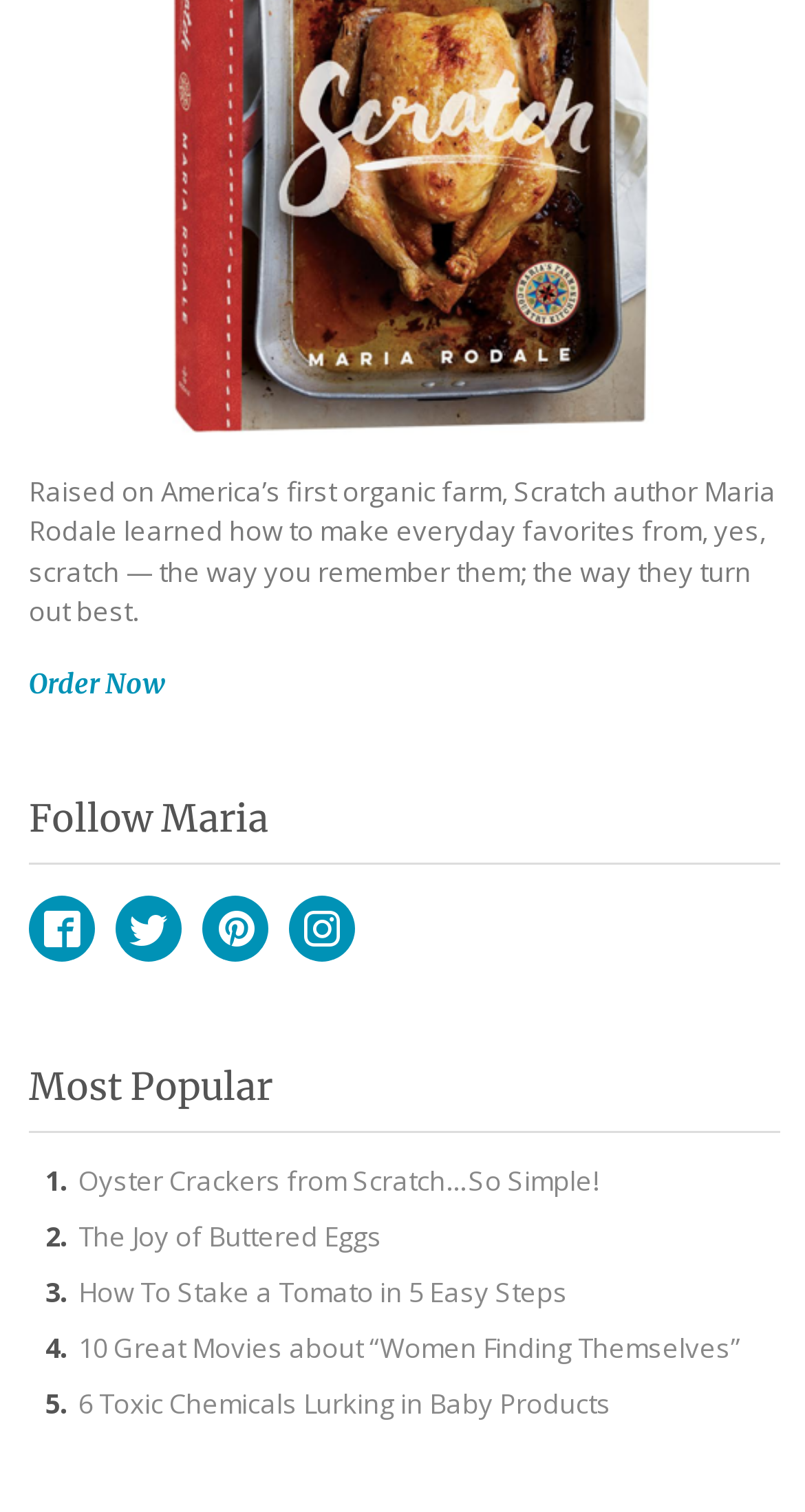What is the purpose of the 'Order Now' button?
Please craft a detailed and exhaustive response to the question.

The 'Order Now' button is a link element located below the introduction text, which suggests that it is used to order the book written by Maria Rodale.